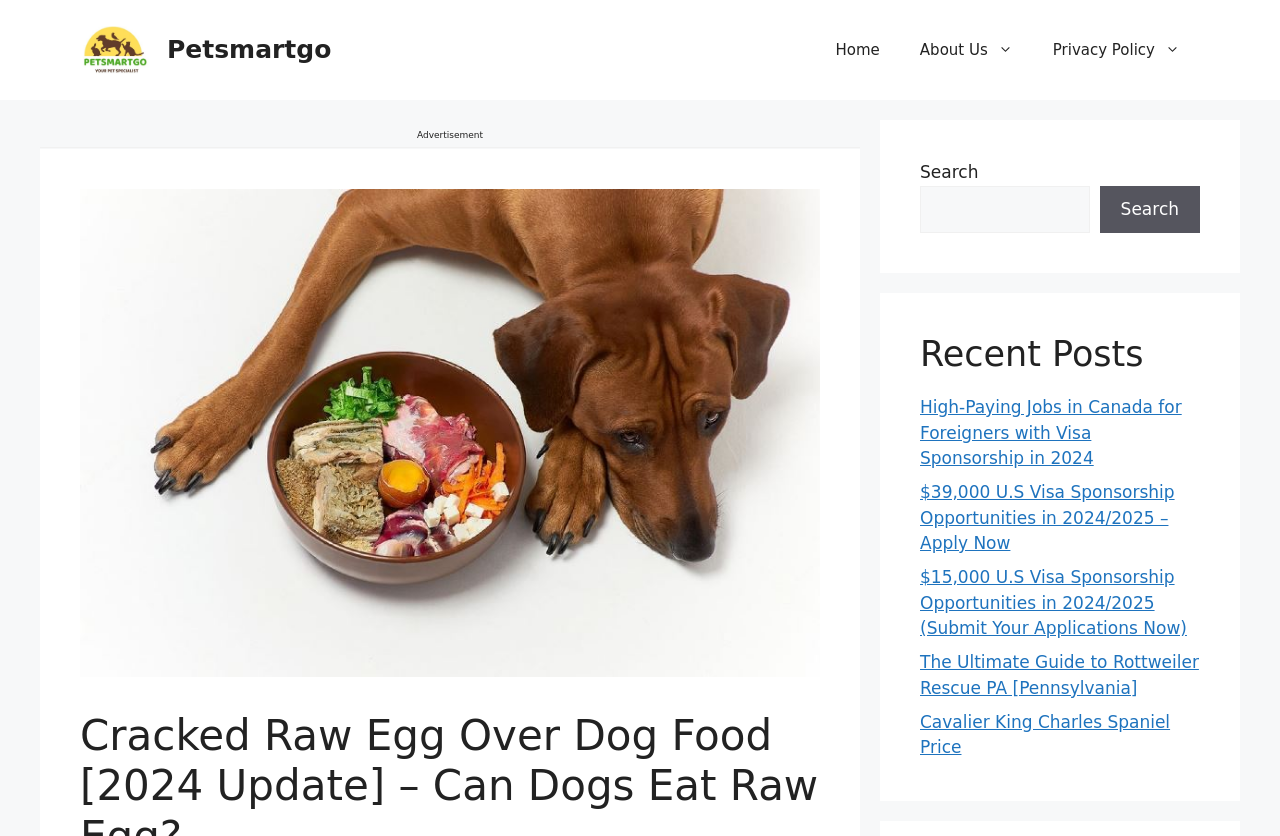Use one word or a short phrase to answer the question provided: 
What is the topic of the image on the webpage?

cracked raw egg over dog food